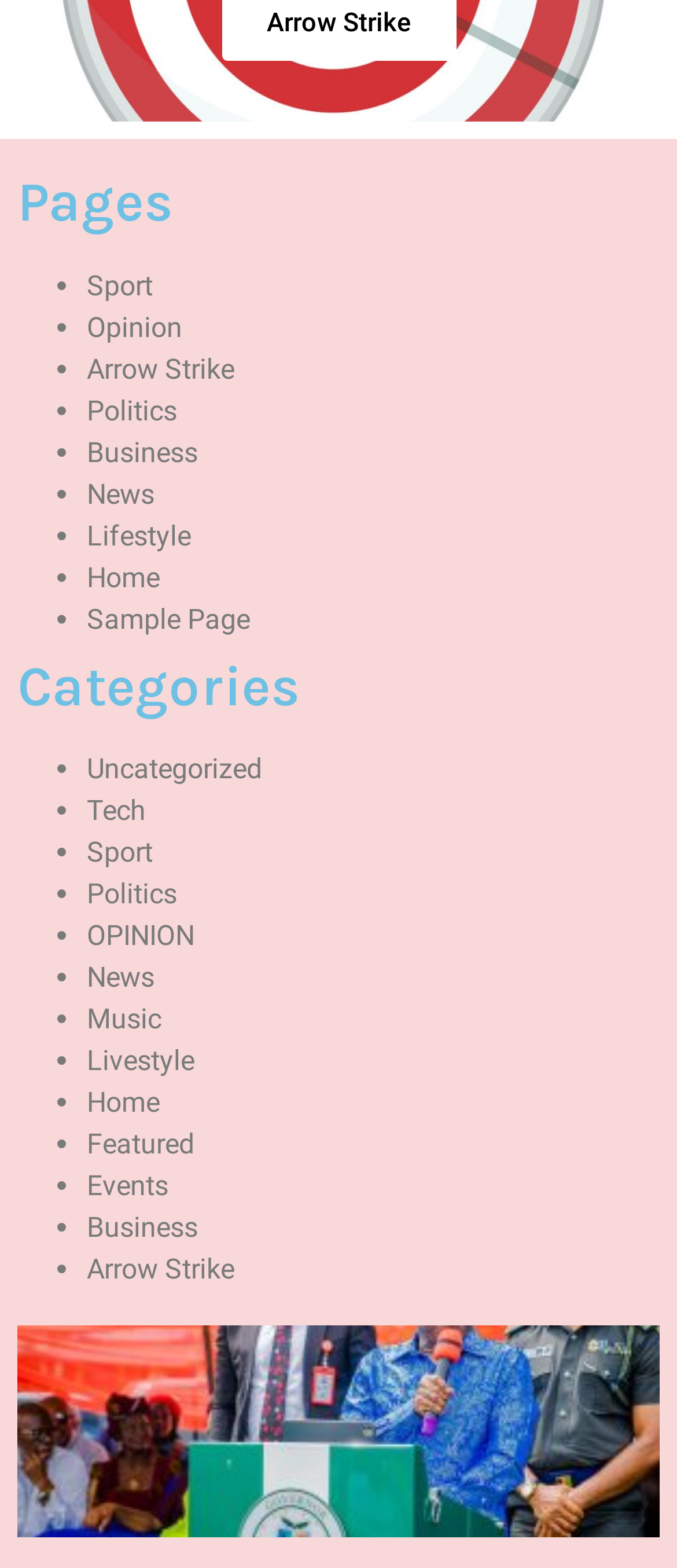What is the first page listed?
Use the information from the screenshot to give a comprehensive response to the question.

I looked at the list of links under the 'Pages' heading and found that the first link is 'Home'.